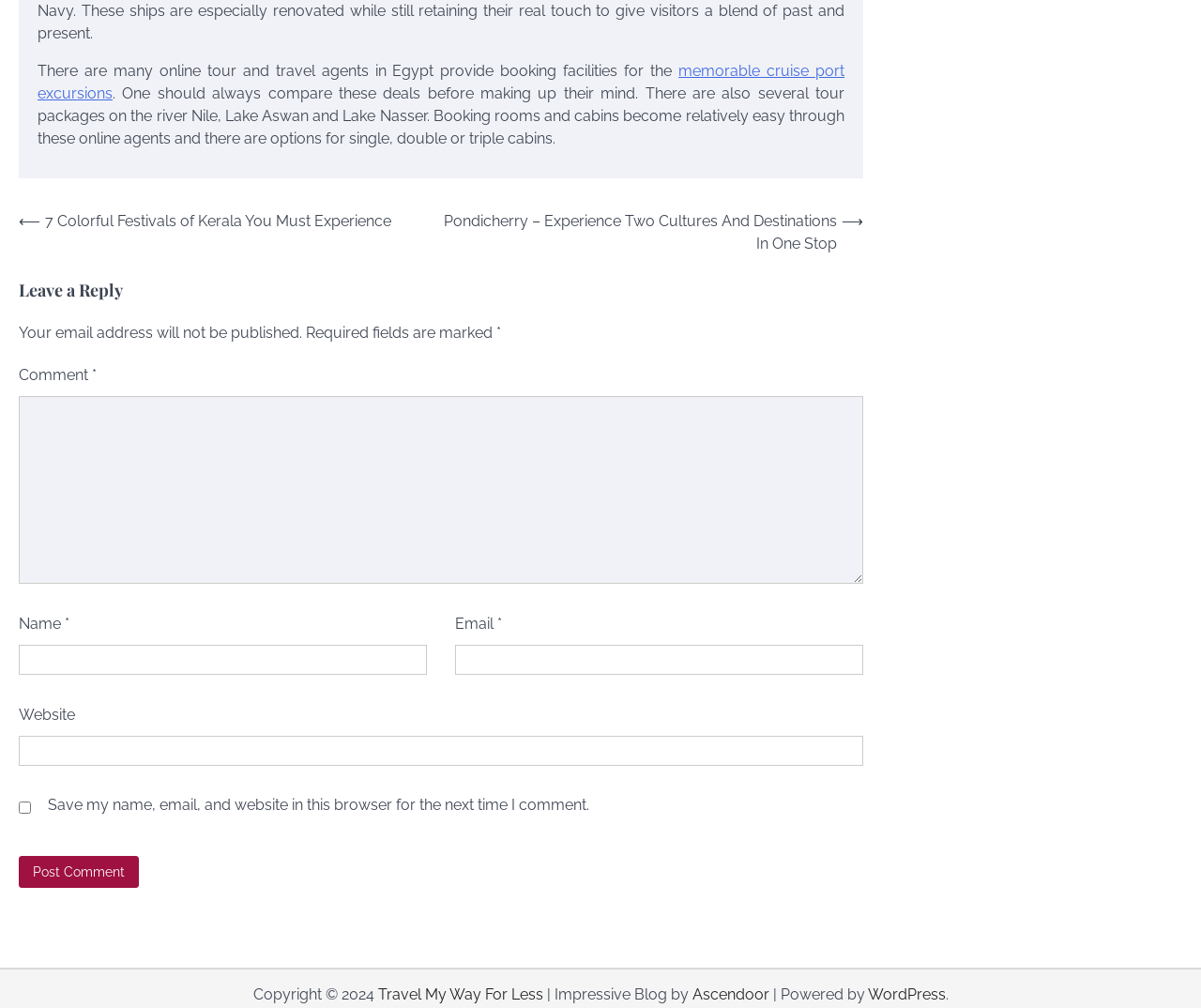Please answer the following question using a single word or phrase: 
What are the options for cabin bookings?

Single, double, or triple